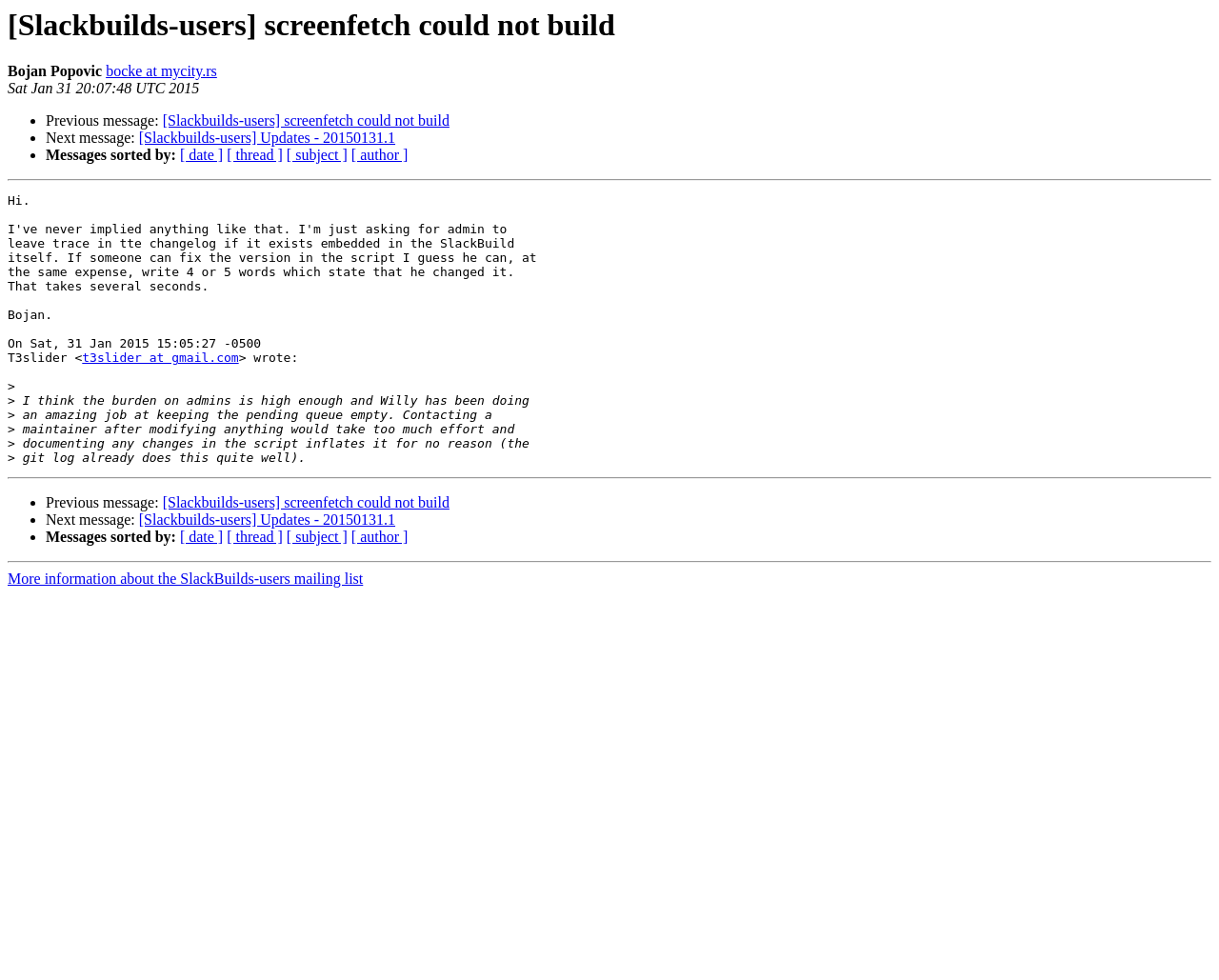Please determine the bounding box coordinates of the element's region to click for the following instruction: "View more information about the SlackBuilds-users mailing list".

[0.006, 0.583, 0.298, 0.599]